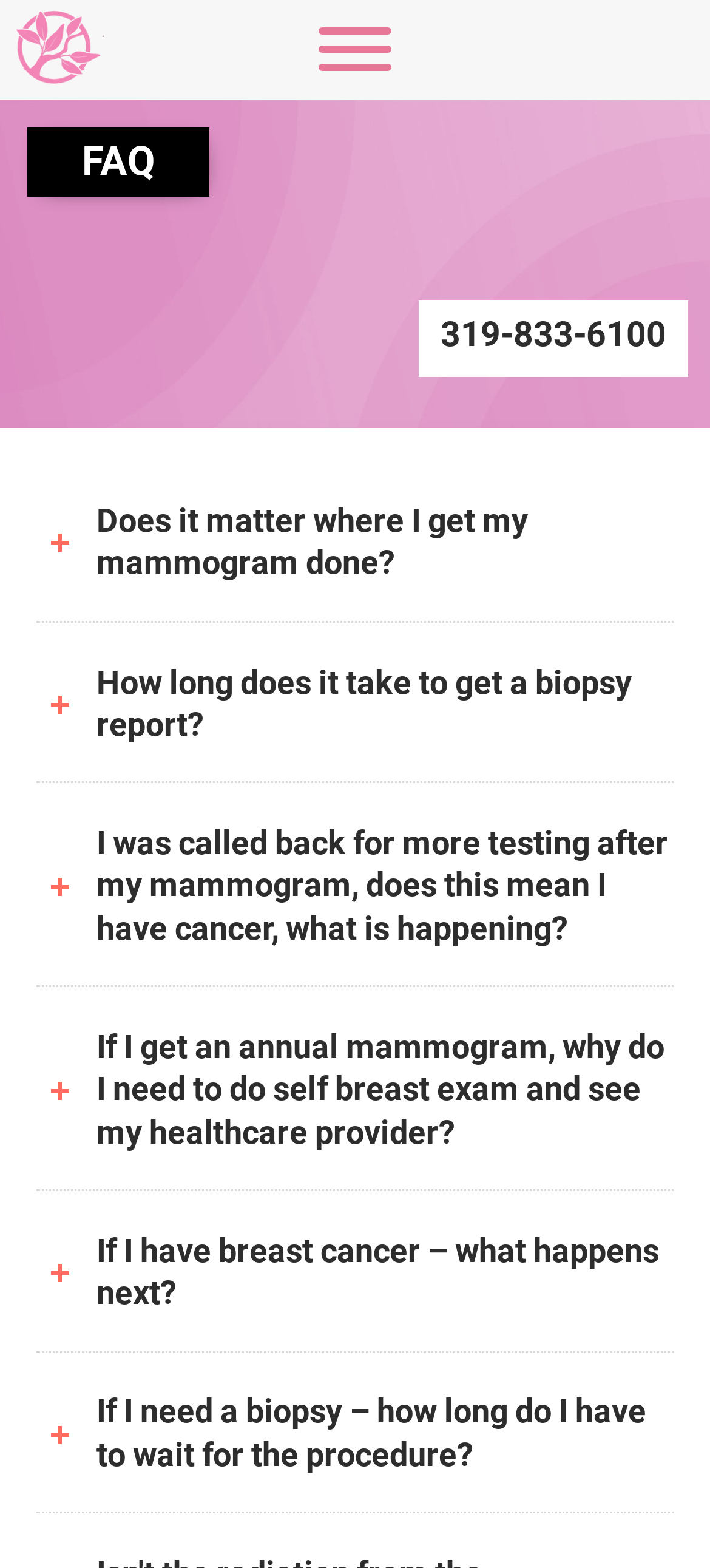Identify the bounding box coordinates for the element you need to click to achieve the following task: "Click the Home link". Provide the bounding box coordinates as four float numbers between 0 and 1, in the form [left, top, right, bottom].

[0.0, 0.064, 1.0, 0.103]